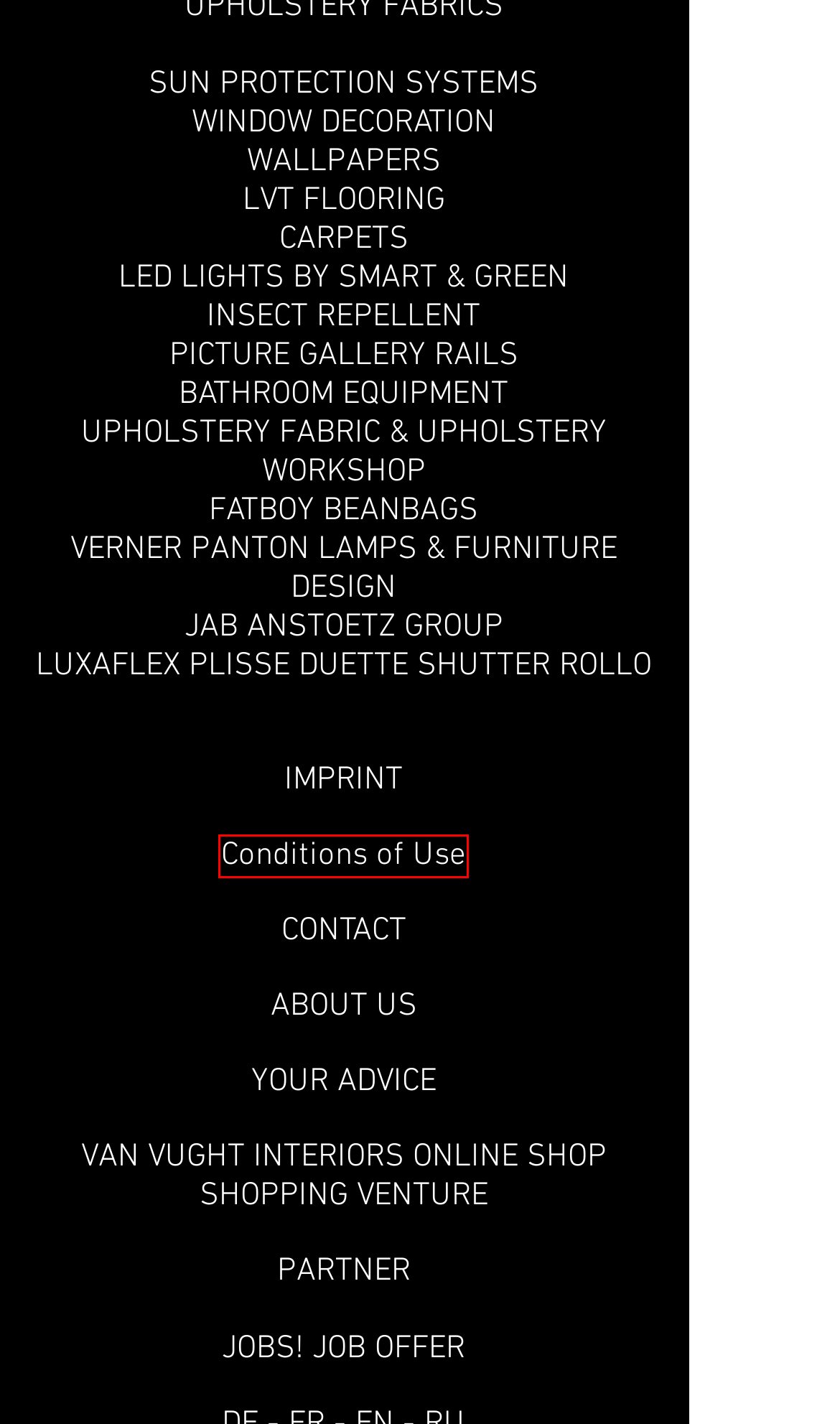Analyze the webpage screenshot with a red bounding box highlighting a UI element. Select the description that best matches the new webpage after clicking the highlighted element. Here are the options:
A. Verner Panton. Buy 60s 70s 80s verpan design lamps in Berlin
B. FUN 10DM (1964) Verner Panton in Berlin
C. Buy the Luxaflex blind pleated double roller blind in Berlin
D. smart&green ZEN 42x28cm (BULB V2) in Berlin kaufen
E. Smart&Green. Buy LED lamps with advice from VAN VUGHT interiors
F. Window decoration curtain curtain roller blind store Raffrollo Berlin
G. vetsak® U-Shape Sofa L Leather brown | van-vught-interiors
H. Webspace nicht erreichbar

H